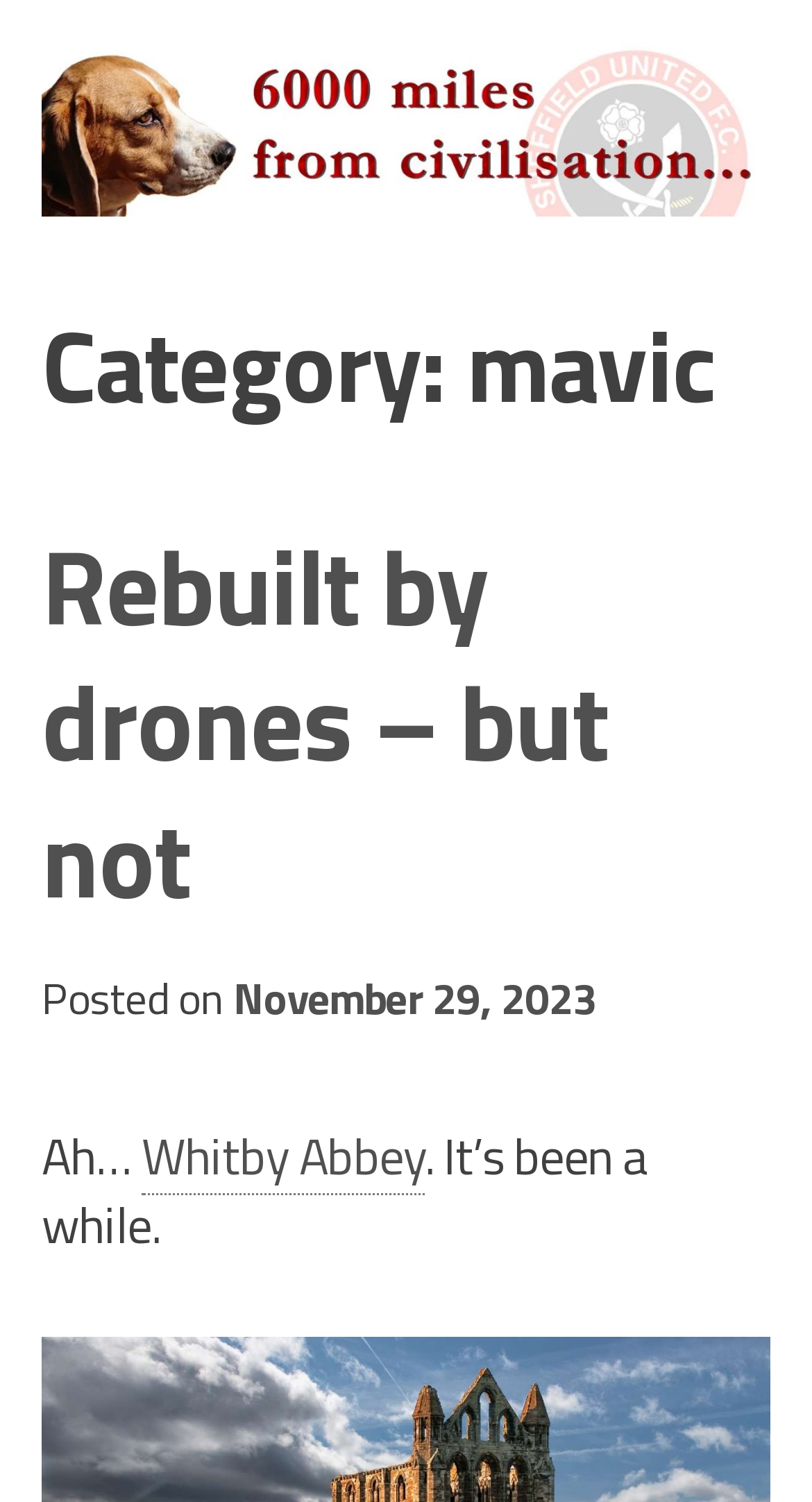Answer the following query with a single word or phrase:
What is the category of the article?

mavic